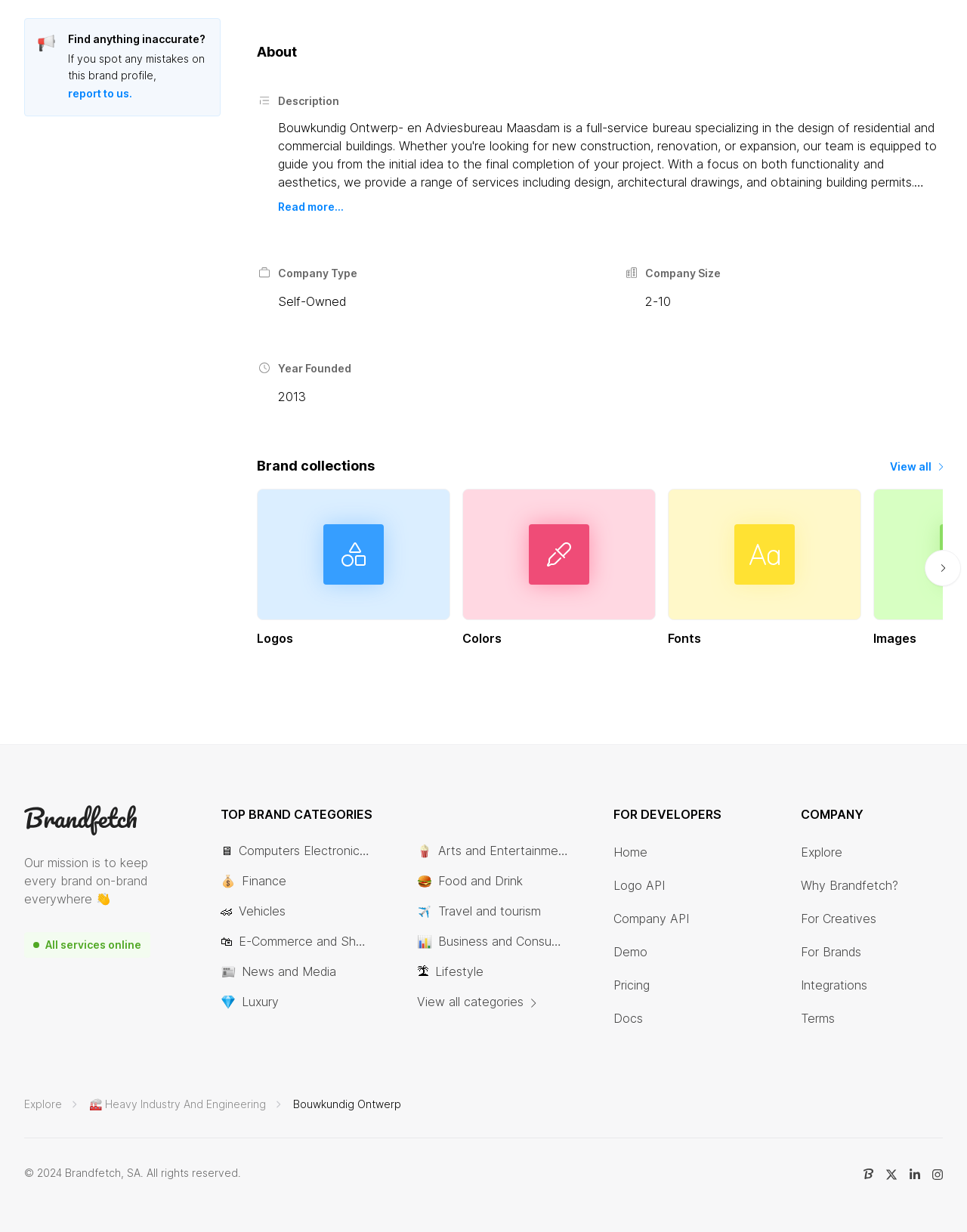Identify the bounding box of the UI component described as: "🏭 Heavy Industry and Engineering".

[0.092, 0.89, 0.275, 0.903]